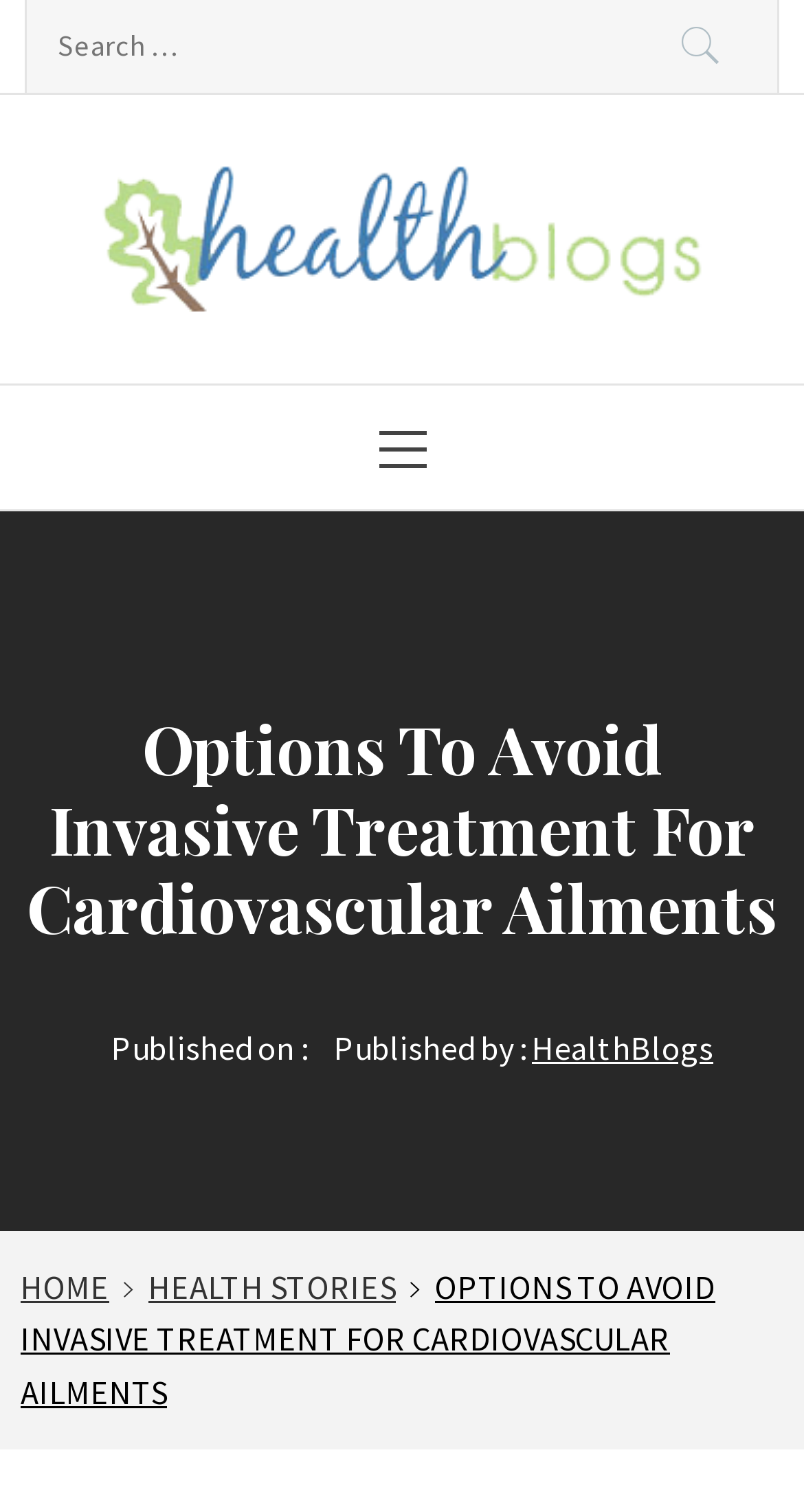Identify the bounding box coordinates of the element that should be clicked to fulfill this task: "click on the primary menu". The coordinates should be provided as four float numbers between 0 and 1, i.e., [left, top, right, bottom].

[0.236, 0.255, 0.764, 0.337]